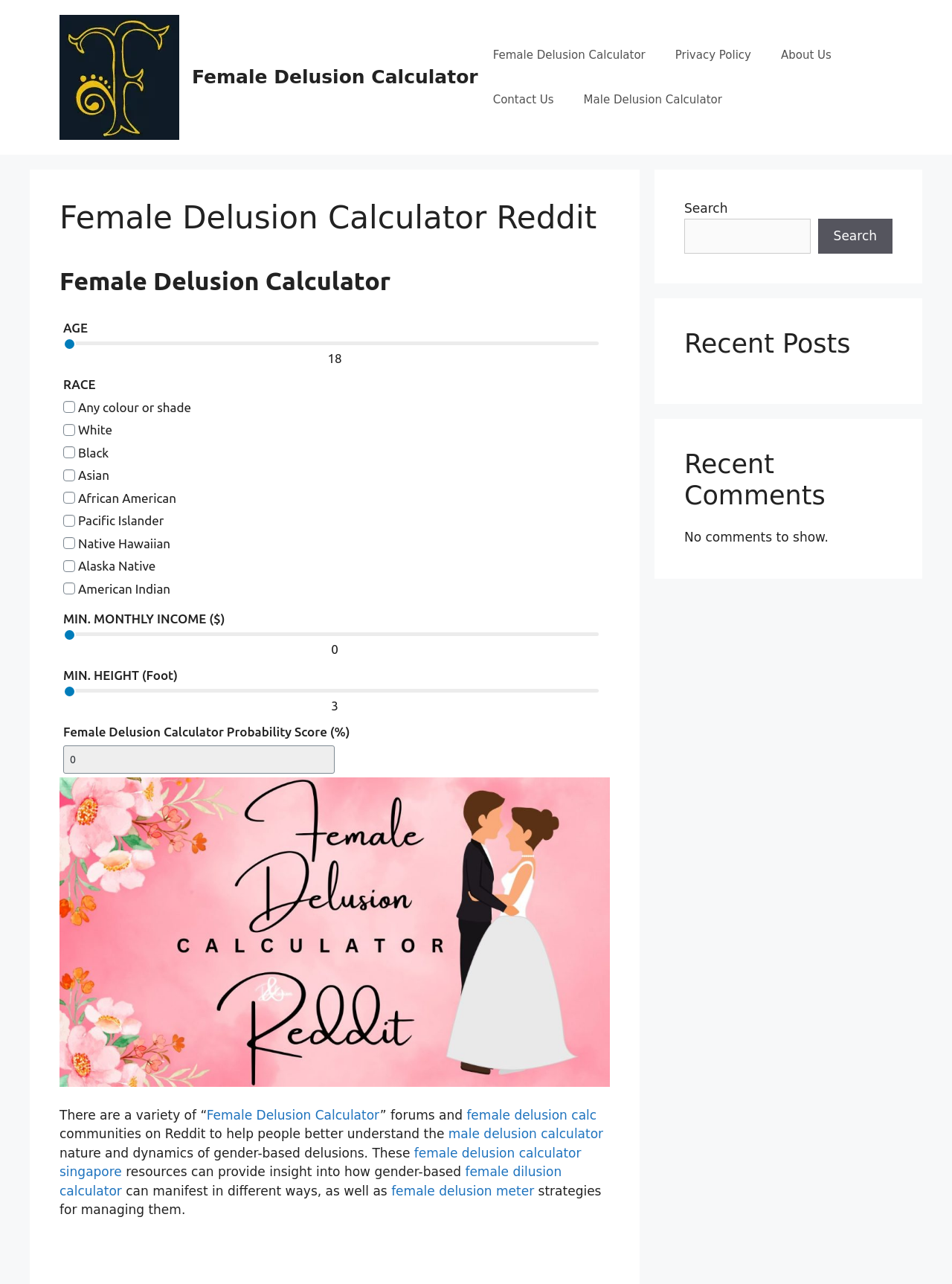Please find the bounding box coordinates of the element that must be clicked to perform the given instruction: "Click the 'About Us' link". The coordinates should be four float numbers from 0 to 1, i.e., [left, top, right, bottom].

[0.805, 0.025, 0.889, 0.06]